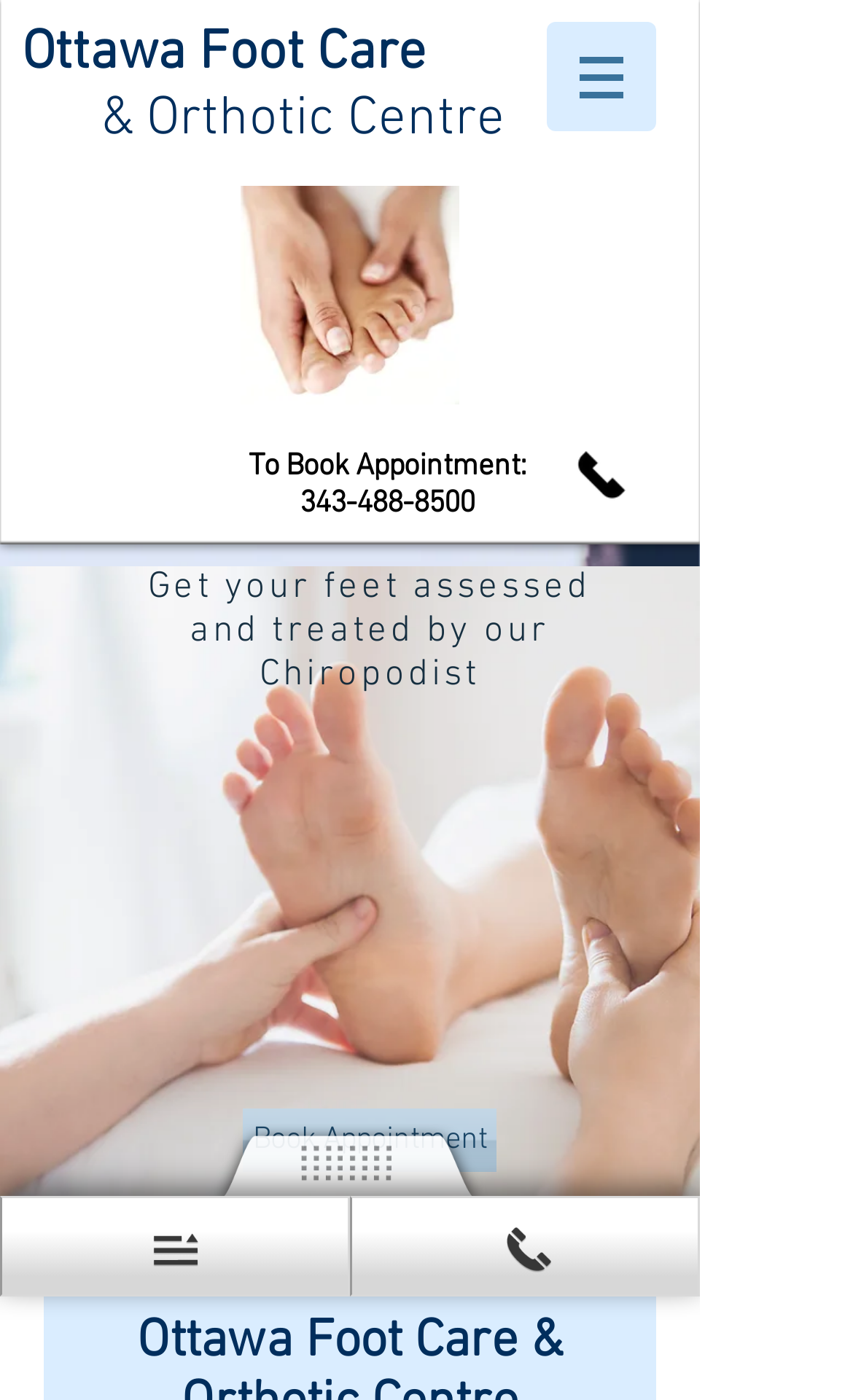Using the element description: "343-488-8500", determine the bounding box coordinates for the specified UI element. The coordinates should be four float numbers between 0 and 1, [left, top, right, bottom].

[0.351, 0.347, 0.556, 0.373]